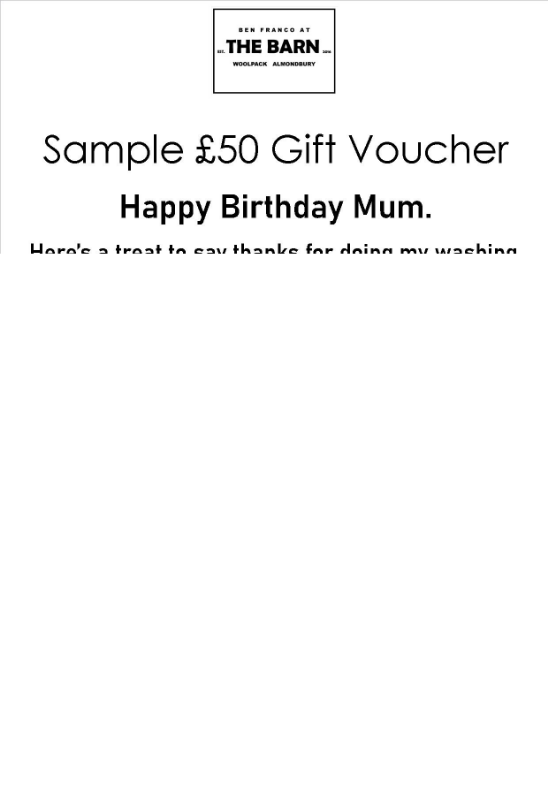What is the occasion for the gift voucher?
Answer with a single word or phrase, using the screenshot for reference.

Birthday